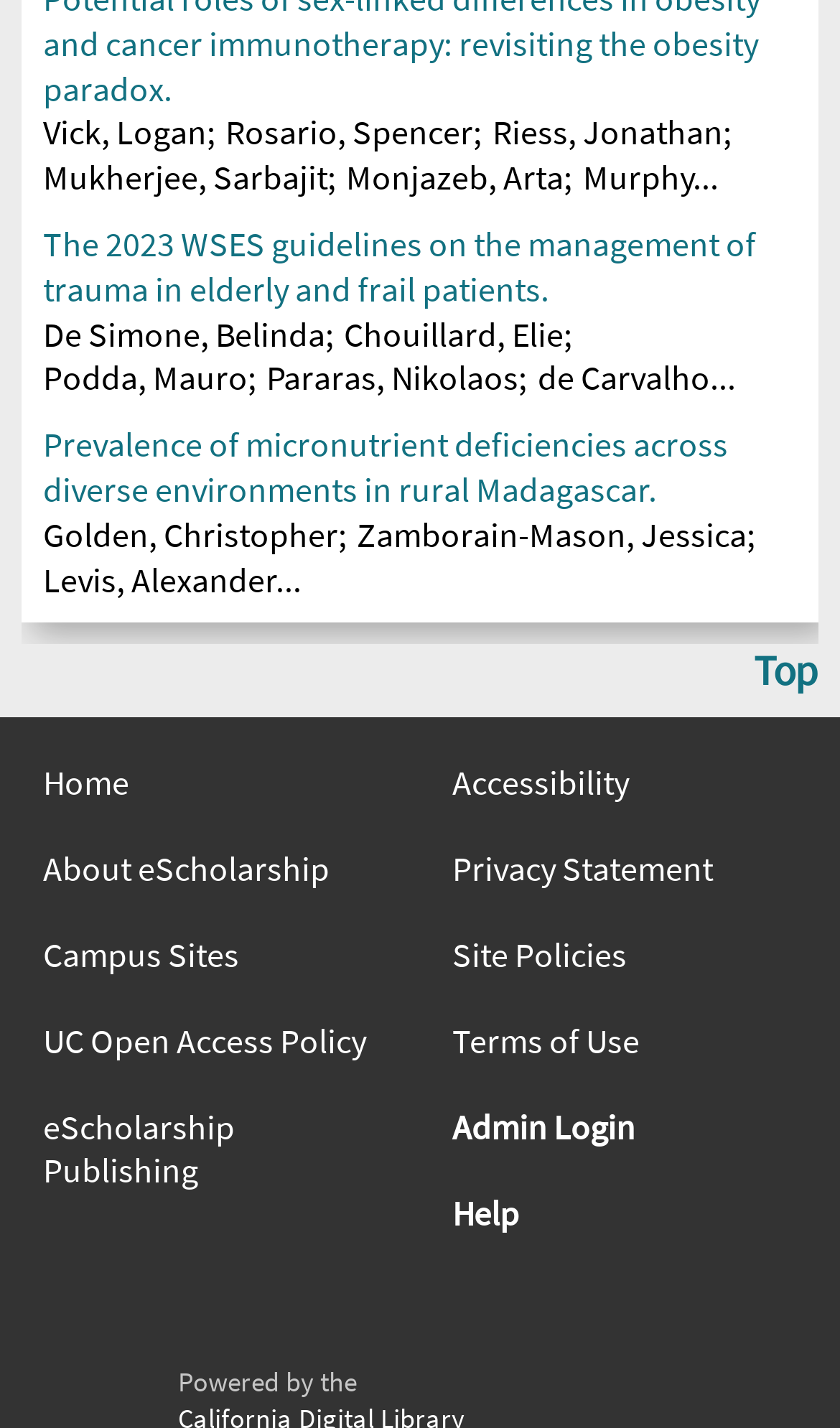Please specify the bounding box coordinates of the clickable section necessary to execute the following command: "View the 2023 WSES guidelines on the management of trauma in elderly and frail patients".

[0.051, 0.155, 0.949, 0.218]